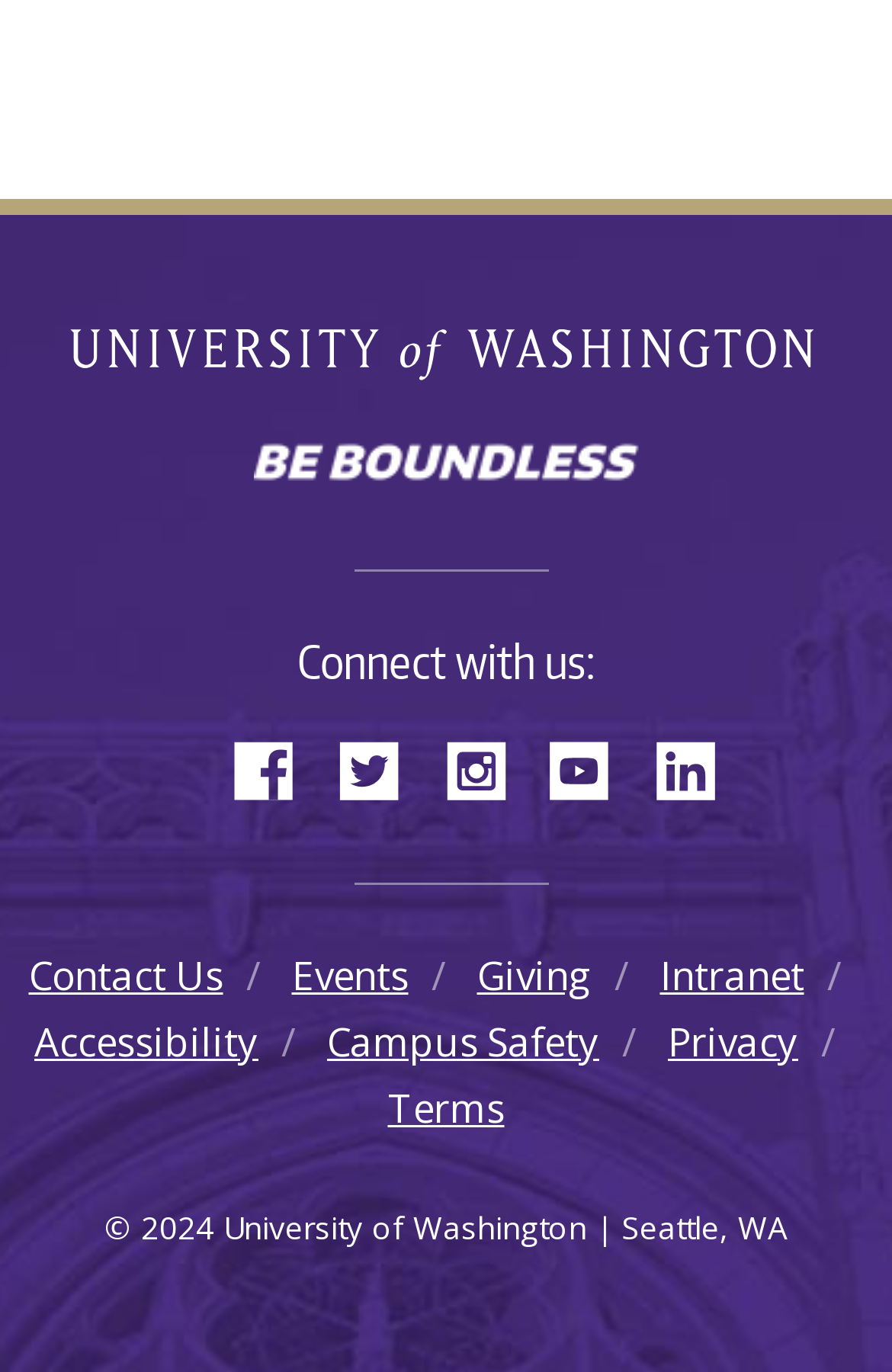Please look at the image and answer the question with a detailed explanation: How many links are available in the footer navigation?

In the footer navigation section, there are eight links available, which are Contact Us, Events, Giving, Intranet, Accessibility, Campus Safety, Privacy, and Terms.